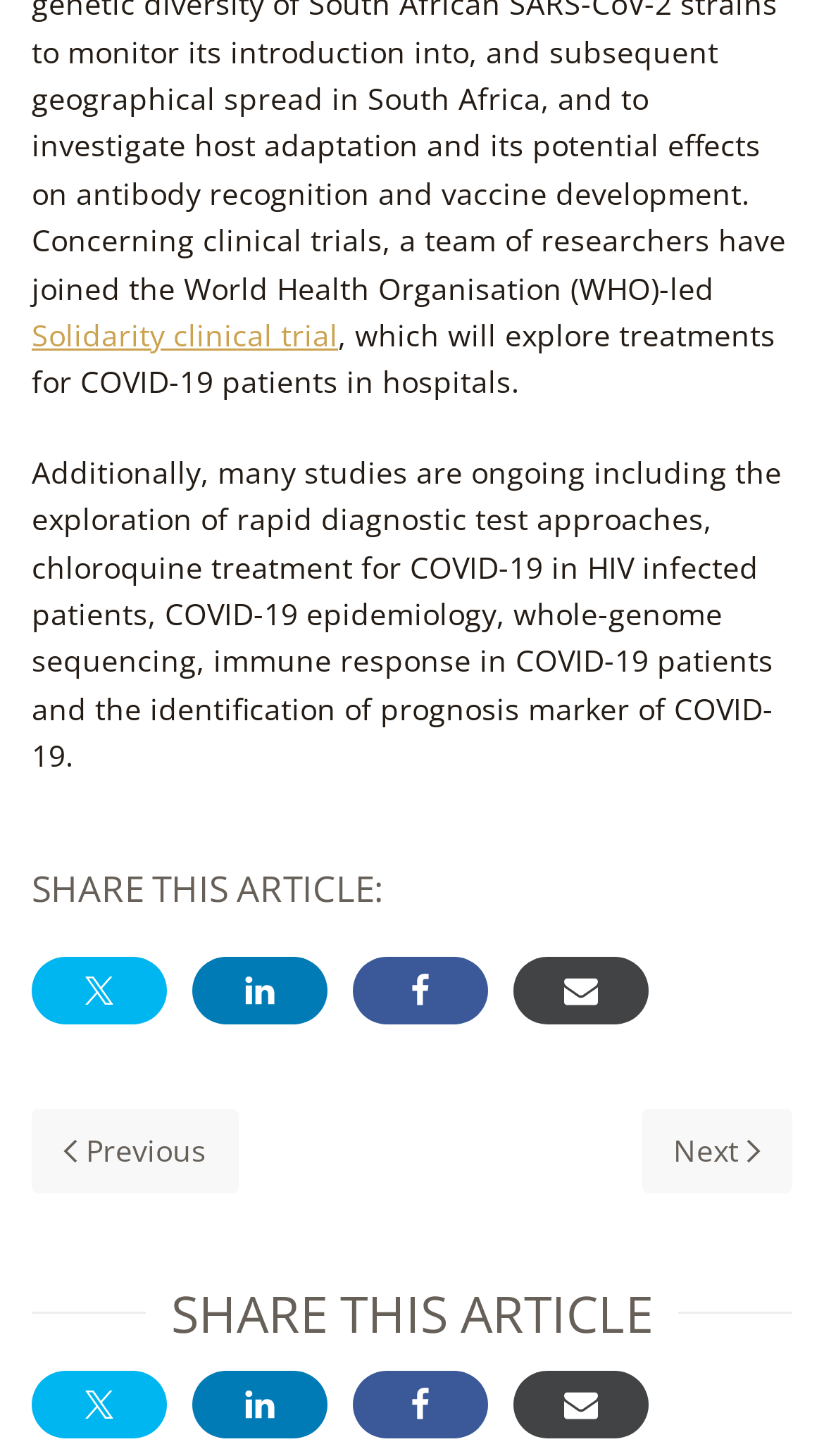Determine the bounding box coordinates of the element that should be clicked to execute the following command: "Go to previous page".

[0.038, 0.762, 0.288, 0.82]